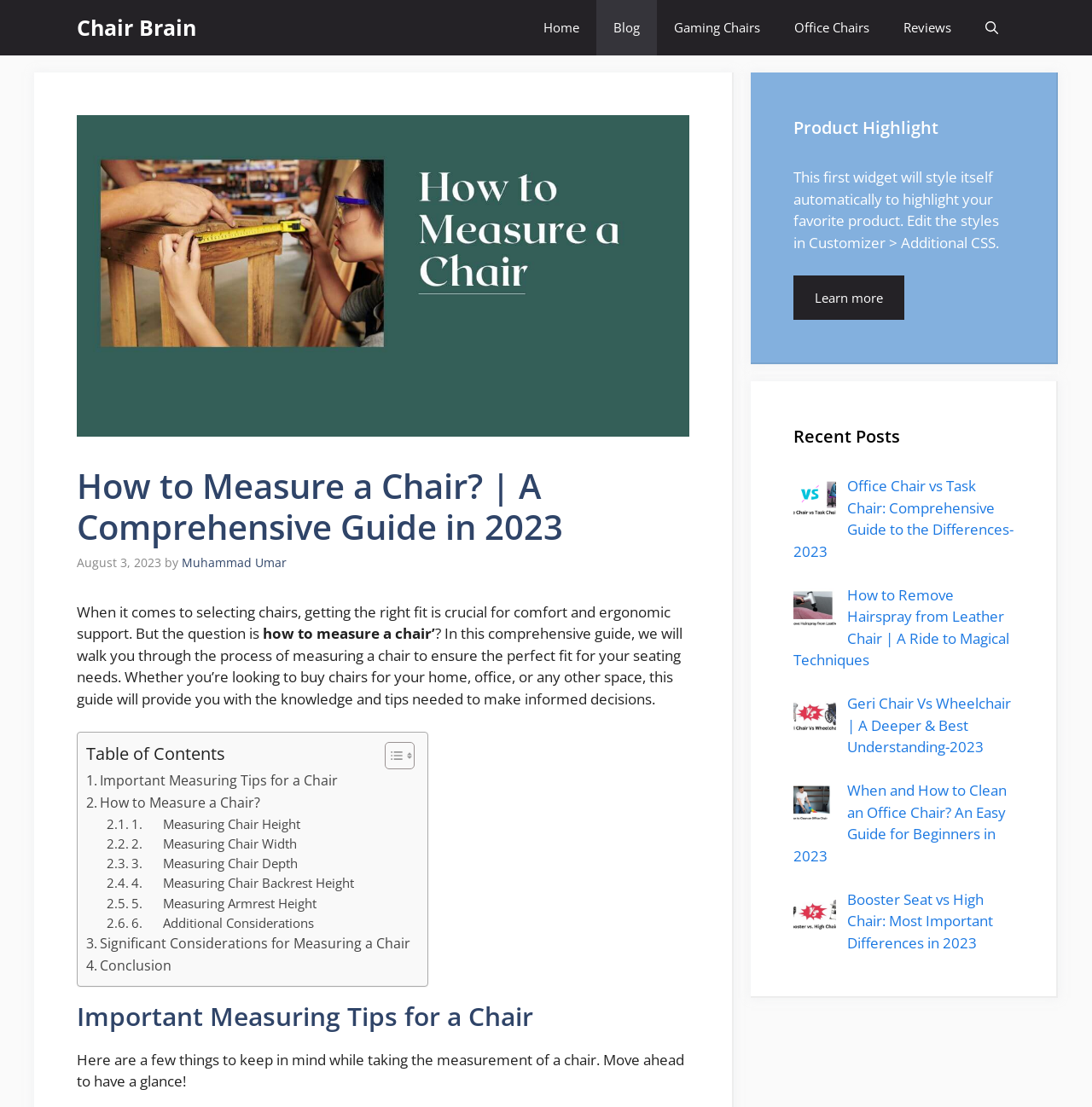Locate the bounding box coordinates of the element that needs to be clicked to carry out the instruction: "Share on Facebook". The coordinates should be given as four float numbers ranging from 0 to 1, i.e., [left, top, right, bottom].

None